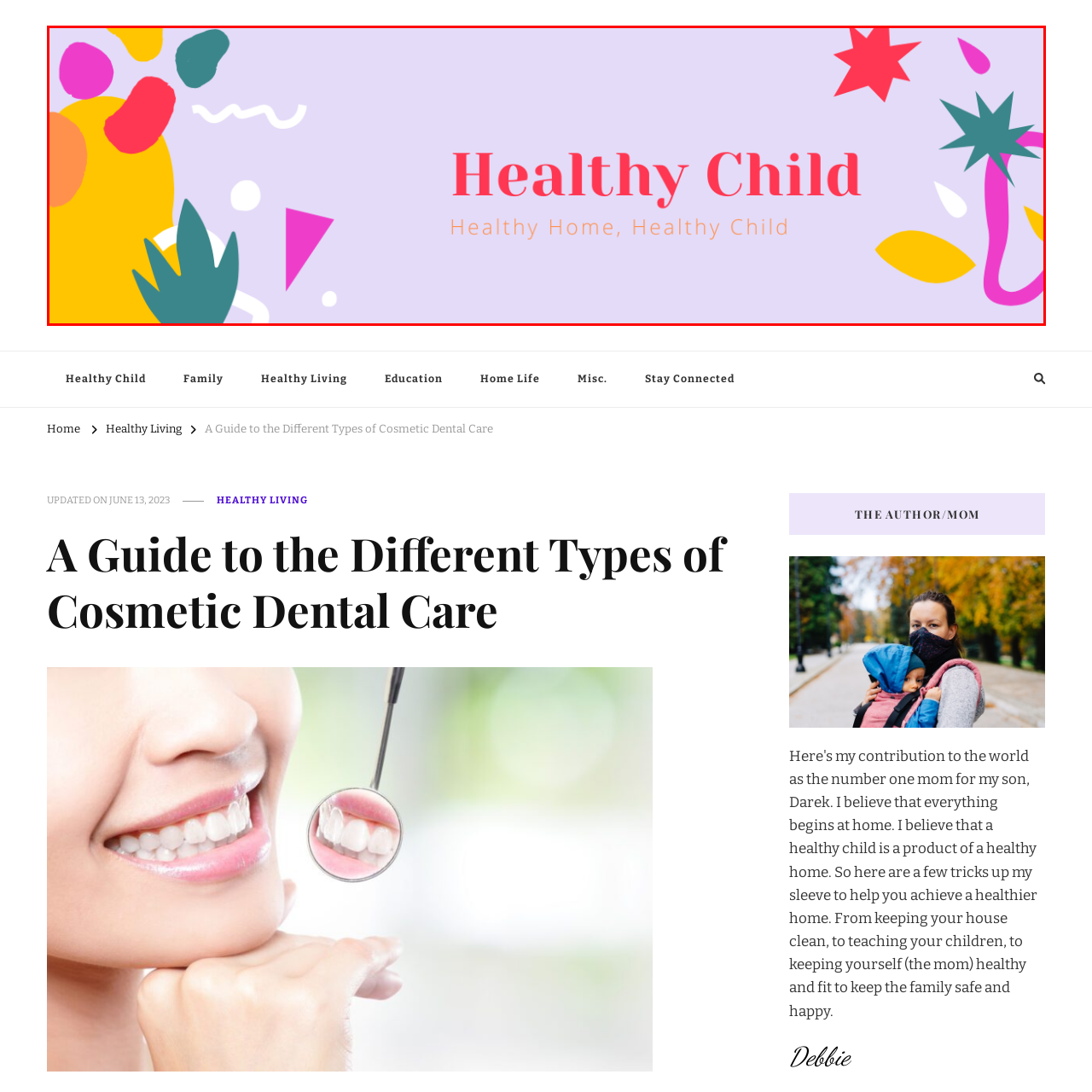What is the theme of the image?
Study the area inside the red bounding box in the image and answer the question in detail.

The image conveys a sense of joy and positivity, aligning with the overarching theme of promoting health and happiness within families and children, as evident from the tagline 'Healthy Home, Healthy Child' and the overall design.